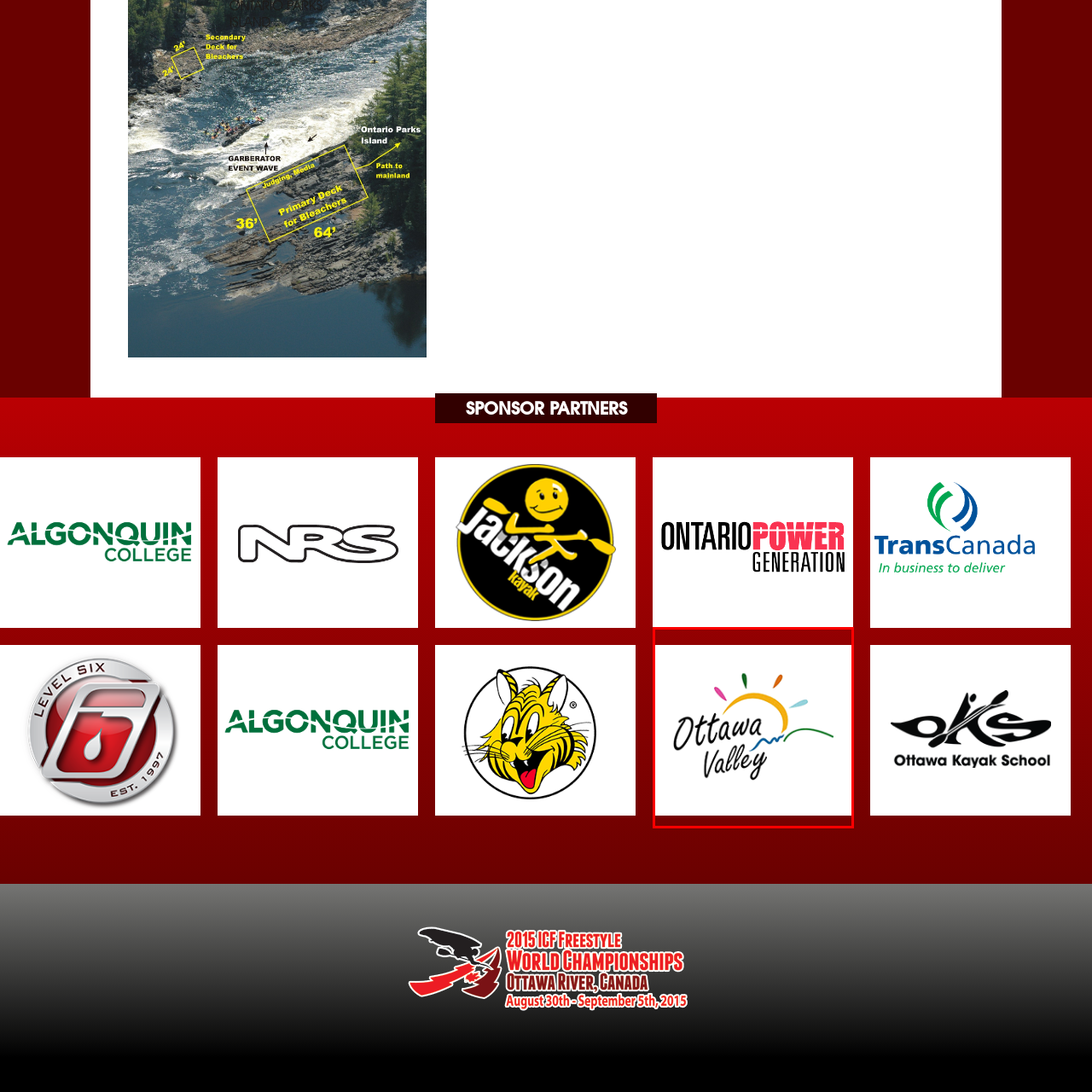What type of script is used for the words 'Ottawa Valley'?
Please analyze the image within the red bounding box and provide a comprehensive answer based on the visual information.

The words 'Ottawa Valley' are artistically rendered in a flowing script, which suggests a connection to the natural beauty of the region and adds an element of elegance to the logo.